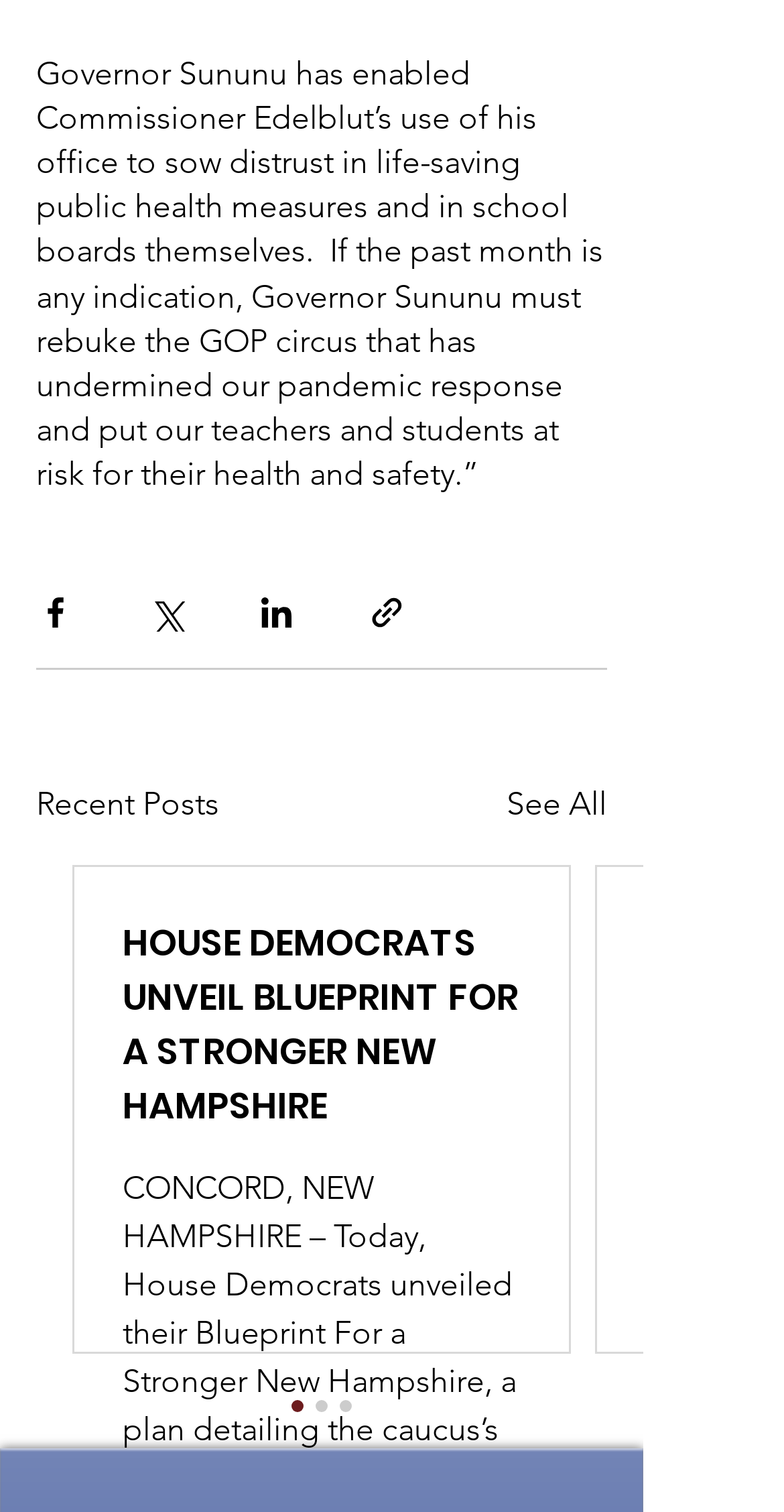Please determine the bounding box of the UI element that matches this description: Frequently Asked Questions. The coordinates should be given as (top-left x, top-left y, bottom-right x, bottom-right y), with all values between 0 and 1.

None